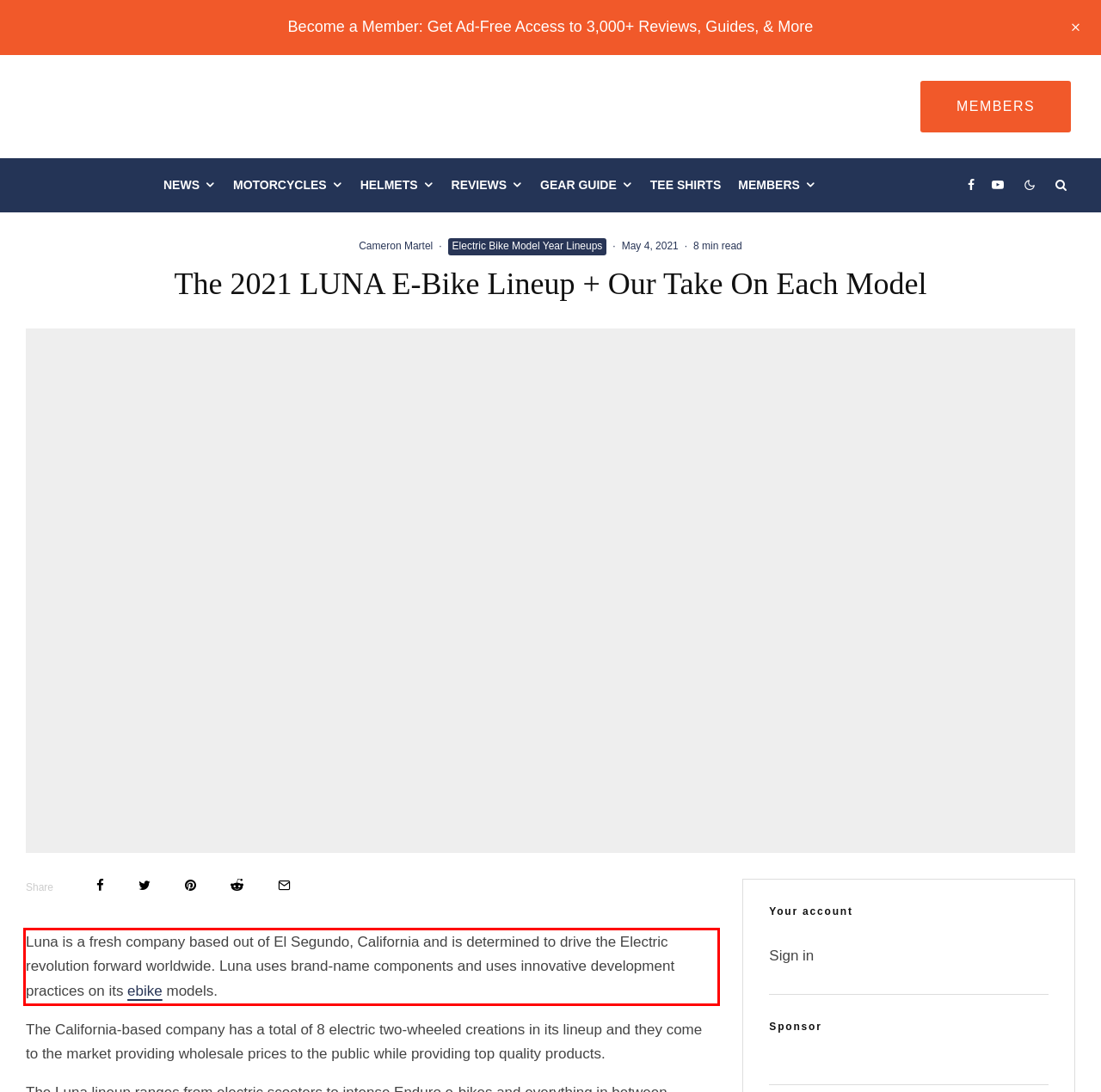Examine the webpage screenshot, find the red bounding box, and extract the text content within this marked area.

Luna is a fresh company based out of El Segundo, California and is determined to drive the Electric revolution forward worldwide. Luna uses brand-name components and uses innovative development practices on its ebike models.